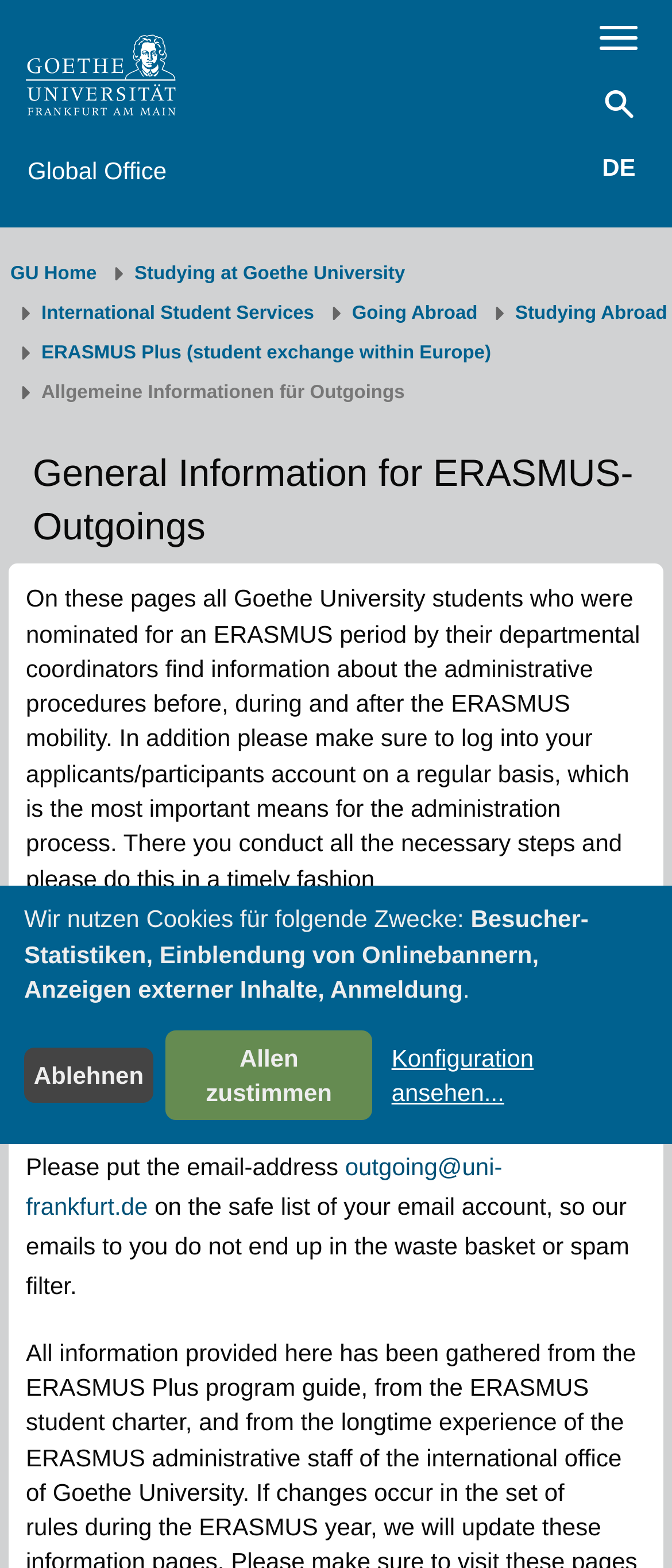Locate the bounding box coordinates of the clickable element to fulfill the following instruction: "Read 'How to put saddles on horses in minecraft?' article". Provide the coordinates as four float numbers between 0 and 1 in the format [left, top, right, bottom].

None